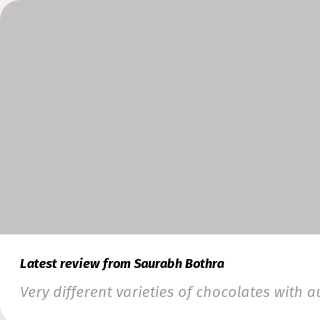What is special about the soft centers?
Provide a detailed and well-explained answer to the question.

According to the caption, Saurabh mentions that the soft centers are a must-try, implying that they are a special or recommended item at the chocolate shop.